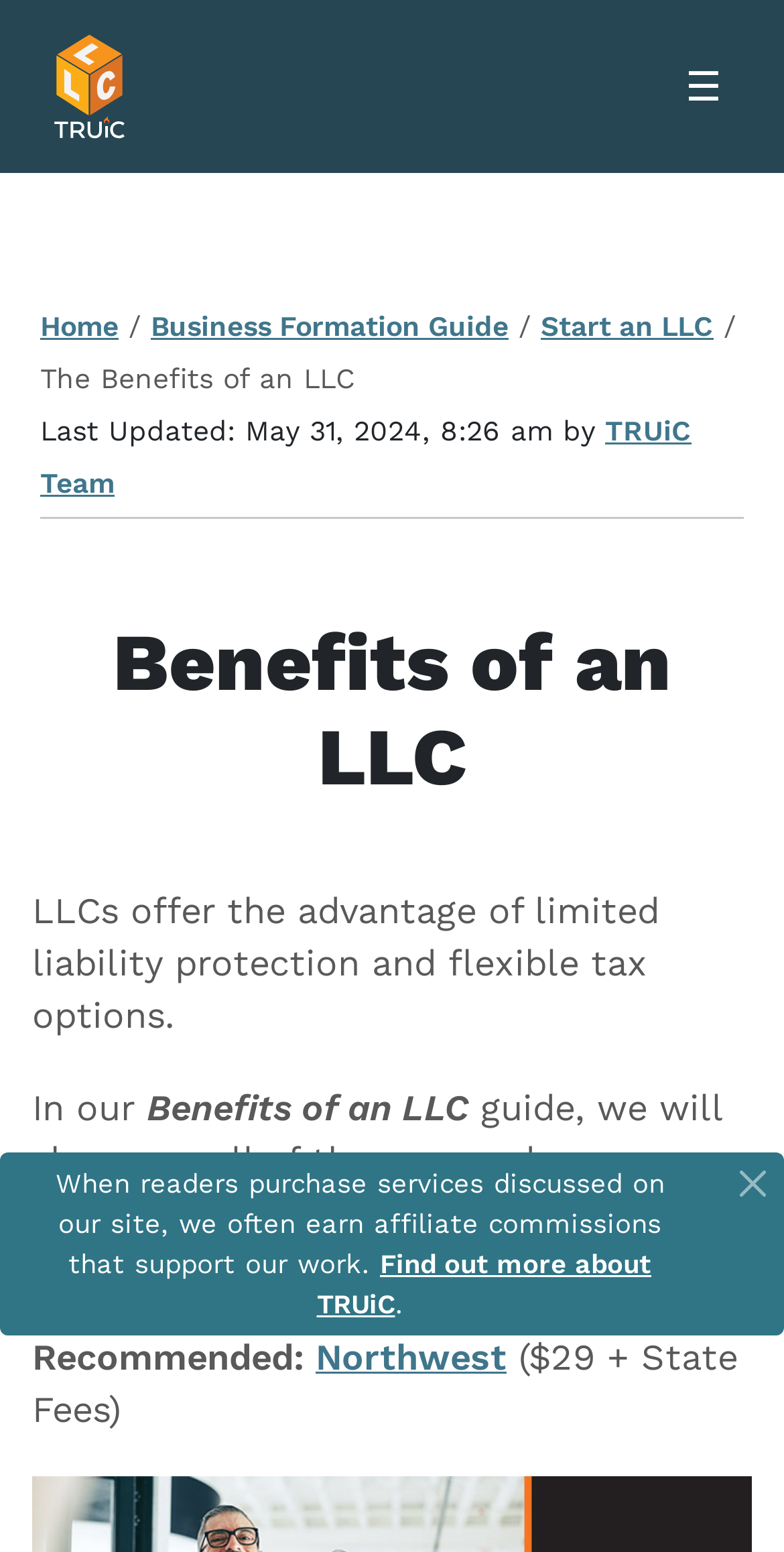Please specify the bounding box coordinates of the clickable region necessary for completing the following instruction: "Close the alert". The coordinates must consist of four float numbers between 0 and 1, i.e., [left, top, right, bottom].

[0.922, 0.744, 0.997, 0.782]